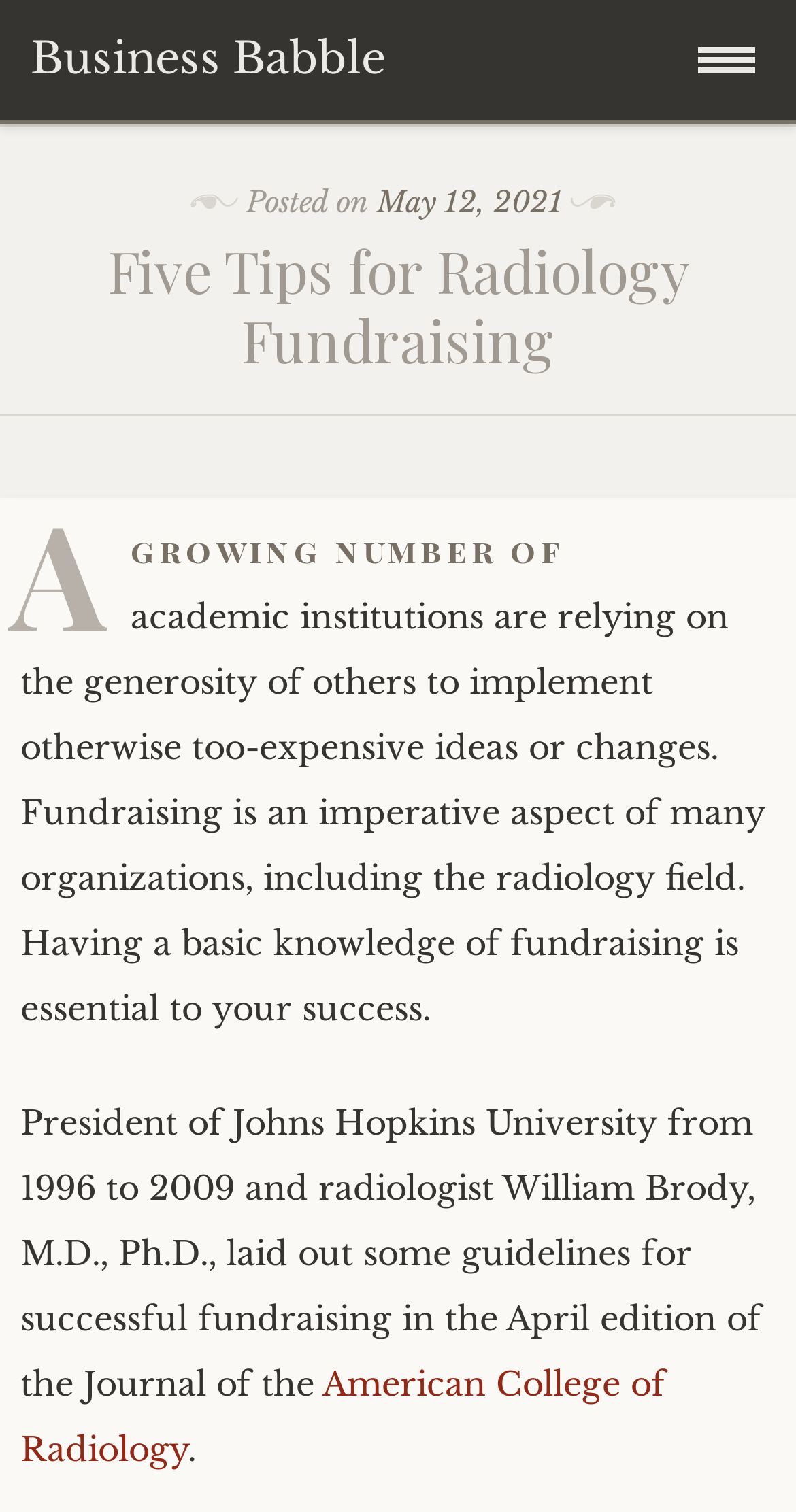Deliver a detailed narrative of the webpage's visual and textual elements.

The webpage is about "Five Tips for Radiology Fundraising" and appears to be an article or blog post. At the top right corner, there is a button with no text. Below the button, there is a line of text that says "Posted on" followed by a link to the date "May 12, 2021". 

The main heading "Five Tips for Radiology Fundraising" is prominently displayed across the top of the page. Below the heading, there is a paragraph of text that explains the importance of fundraising in academic institutions, including the radiology field. 

Further down the page, there is another block of text that mentions William Brody, M.D., Ph.D., a former president of Johns Hopkins University, and his guidelines for successful fundraising. This text is followed by a link to the "American College of Radiology".